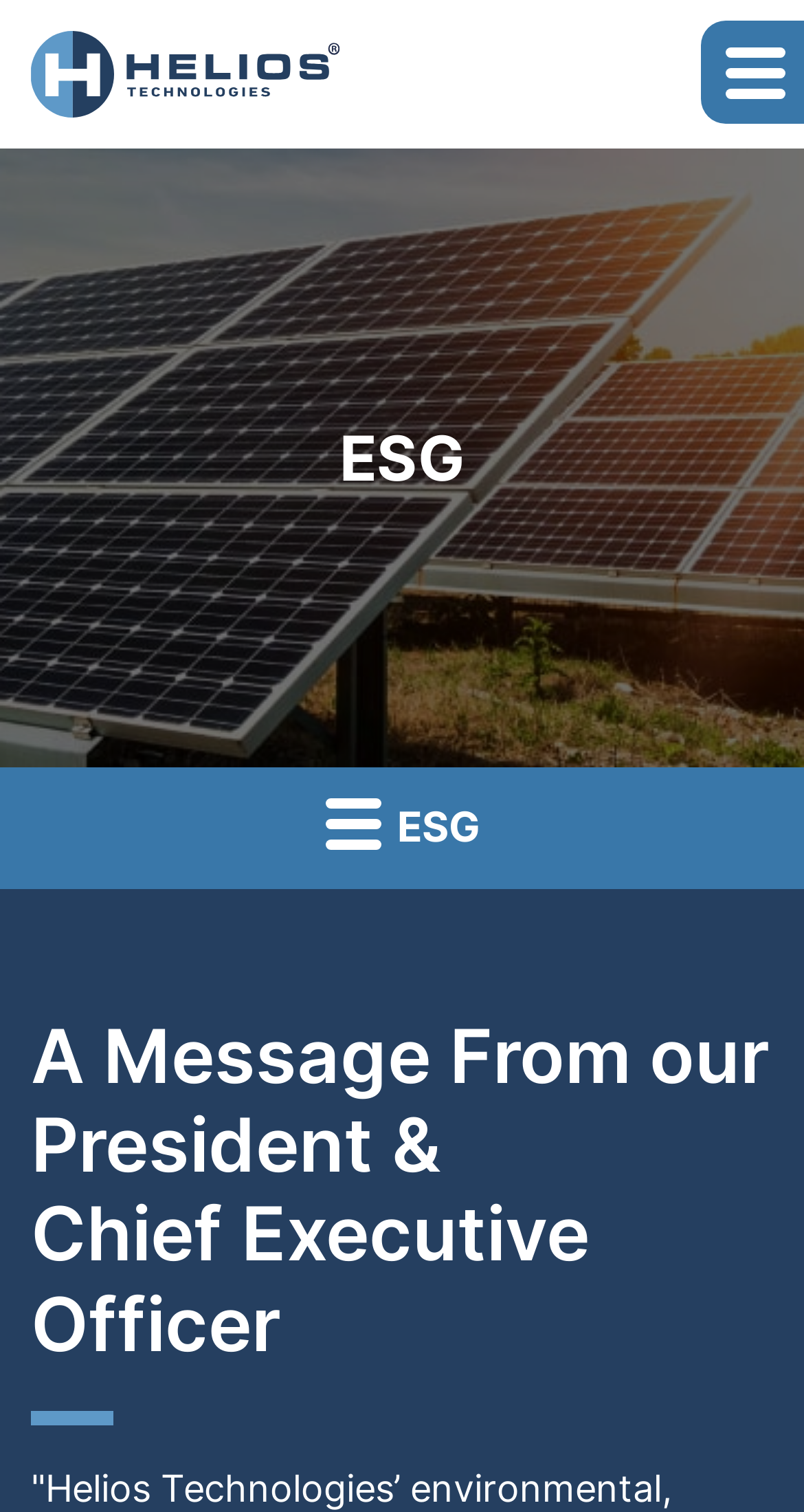How many navigation links are at the top of the webpage?
Based on the image, answer the question in a detailed manner.

I counted the number of link elements at the top of the webpage, which are 'Skip to main content', 'Skip to section navigation', and 'Skip to footer', and found that there are 3 navigation links.